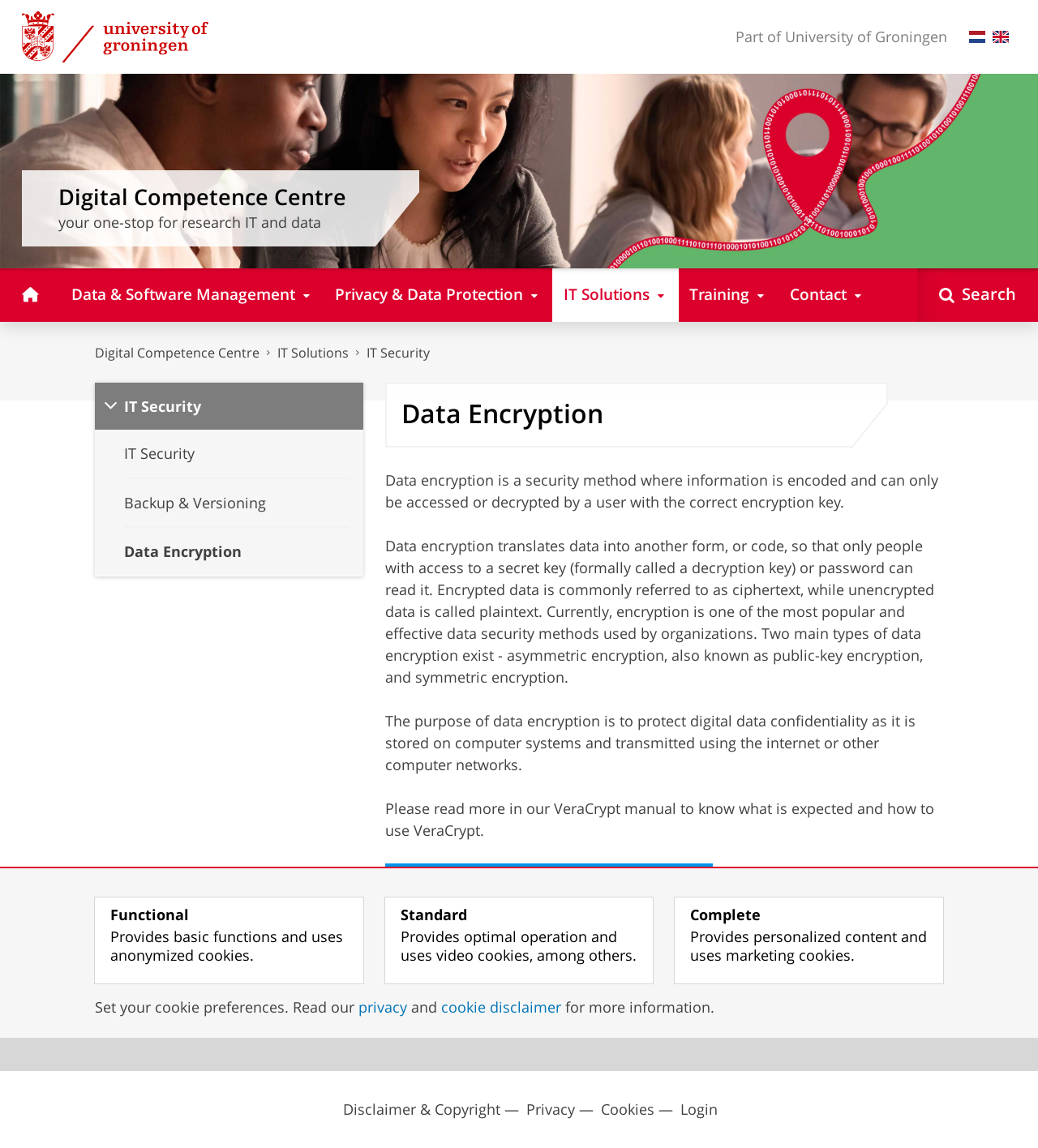Please identify the bounding box coordinates of the clickable element to fulfill the following instruction: "Click the 'Search' button". The coordinates should be four float numbers between 0 and 1, i.e., [left, top, right, bottom].

[0.884, 0.234, 1.0, 0.28]